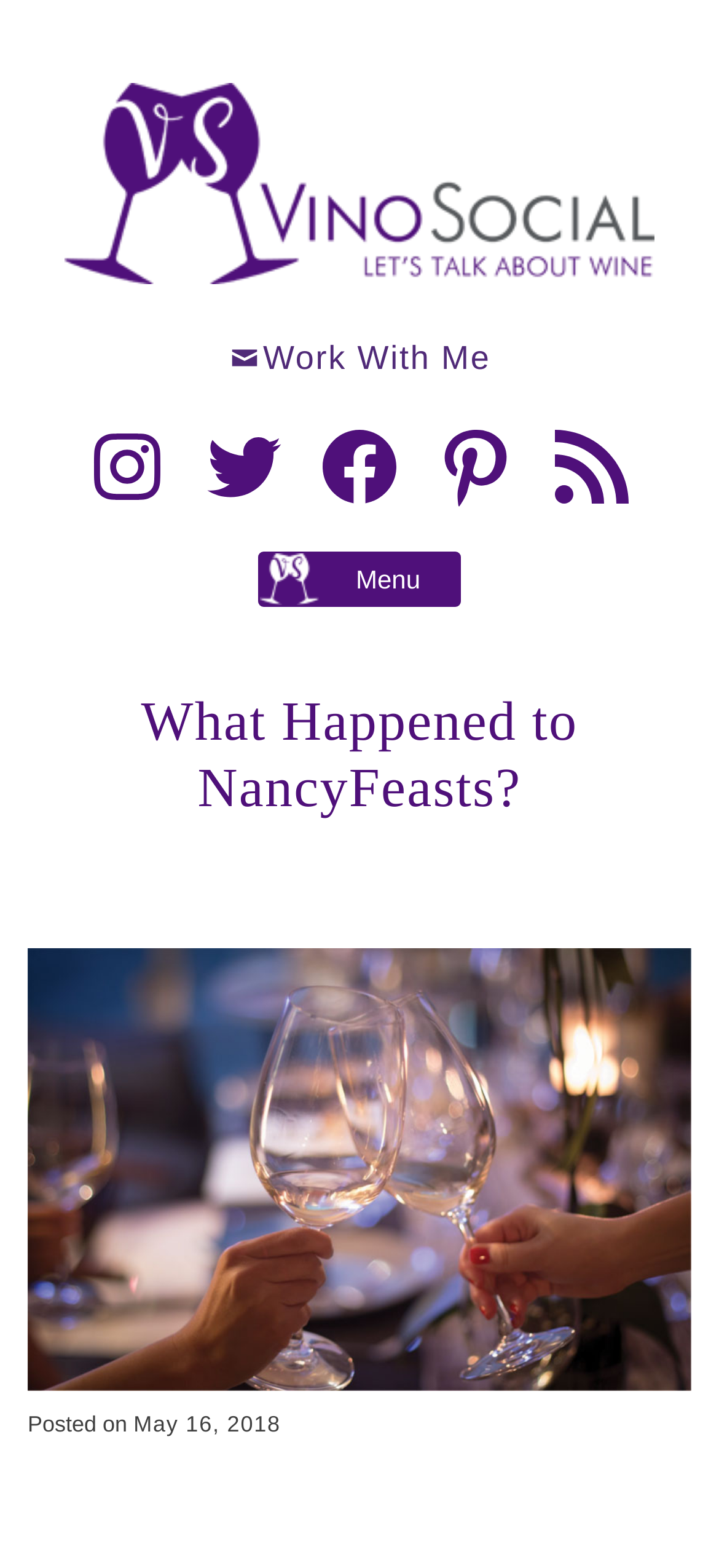Locate the primary headline on the webpage and provide its text.

What Happened to NancyFeasts?